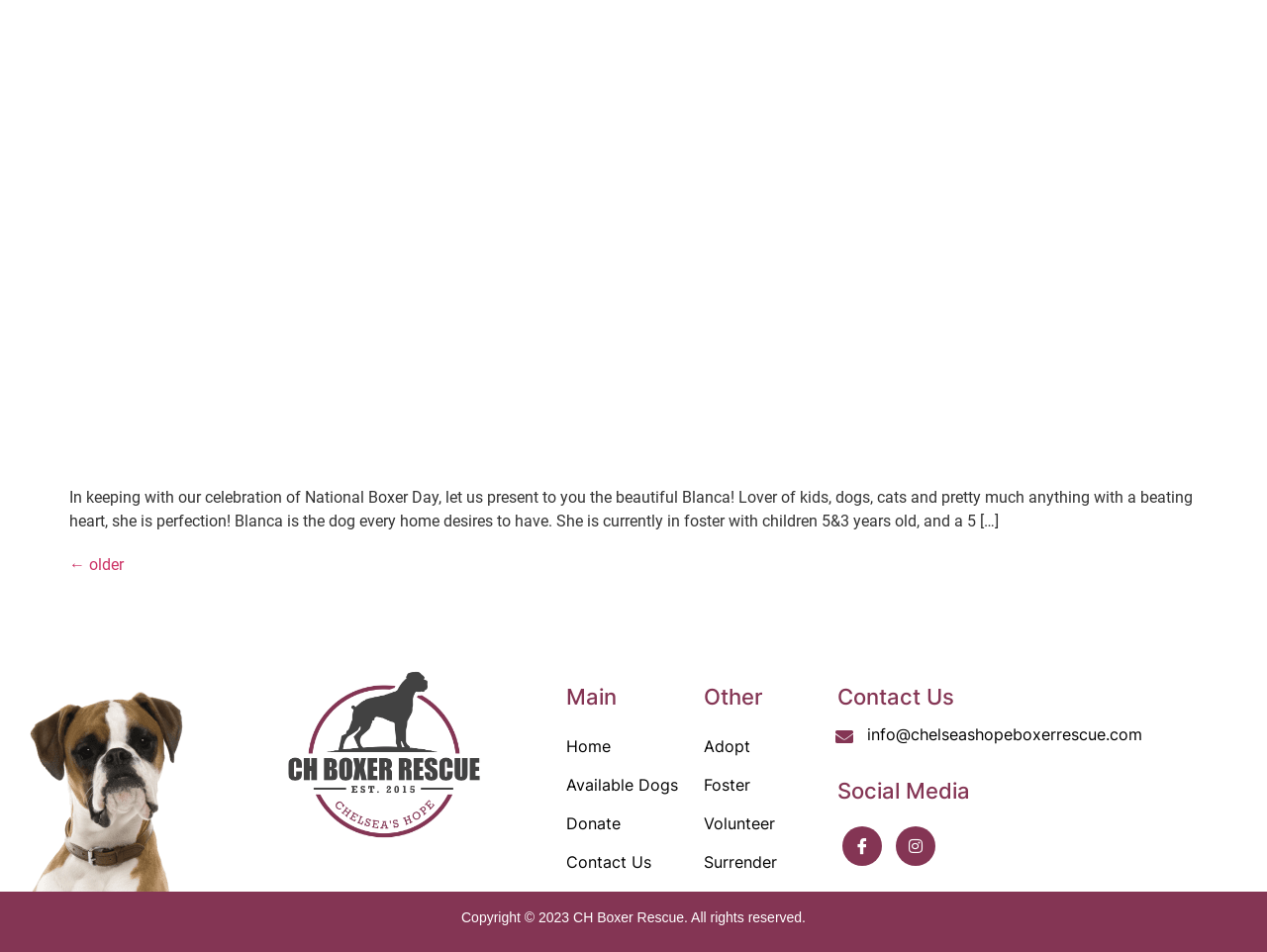Point out the bounding box coordinates of the section to click in order to follow this instruction: "visit the rescue's Facebook page".

[0.665, 0.868, 0.696, 0.91]